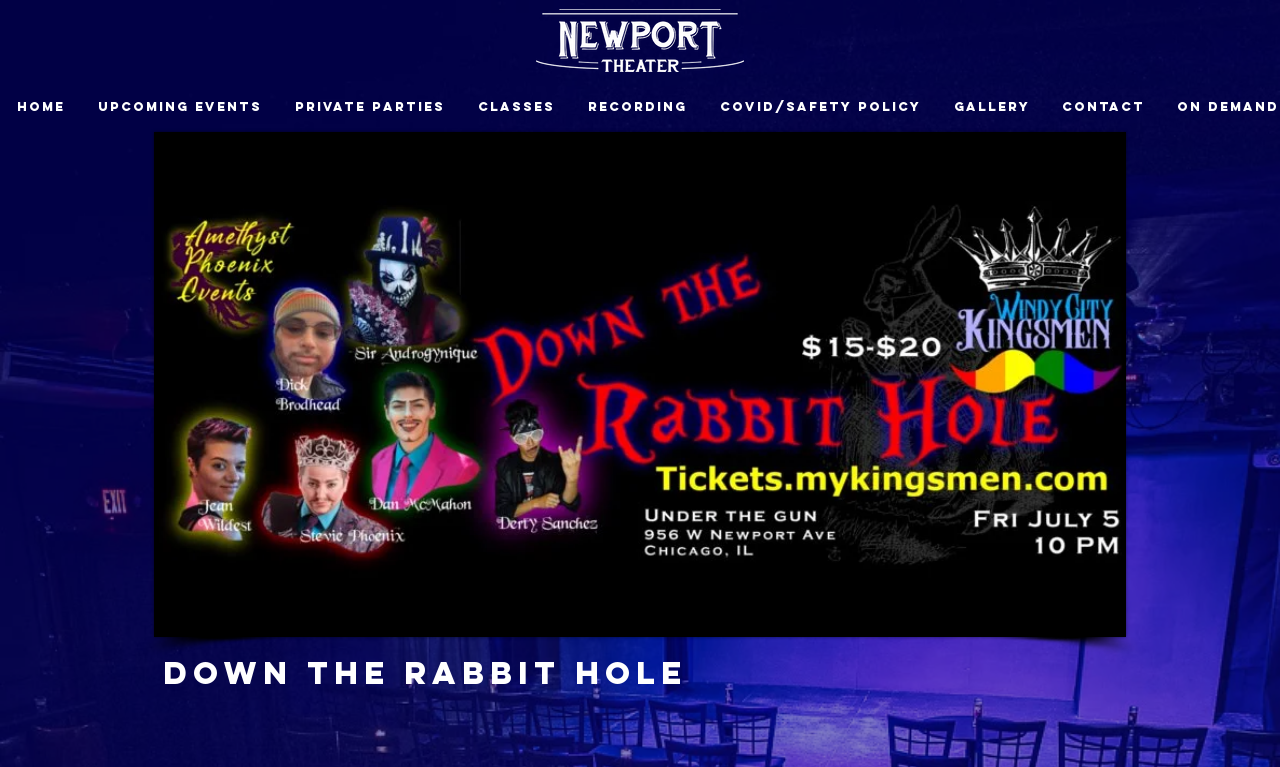Identify the bounding box coordinates of the area that should be clicked in order to complete the given instruction: "View the Down the Rabbit Hole image". The bounding box coordinates should be four float numbers between 0 and 1, i.e., [left, top, right, bottom].

[0.12, 0.172, 0.88, 0.831]